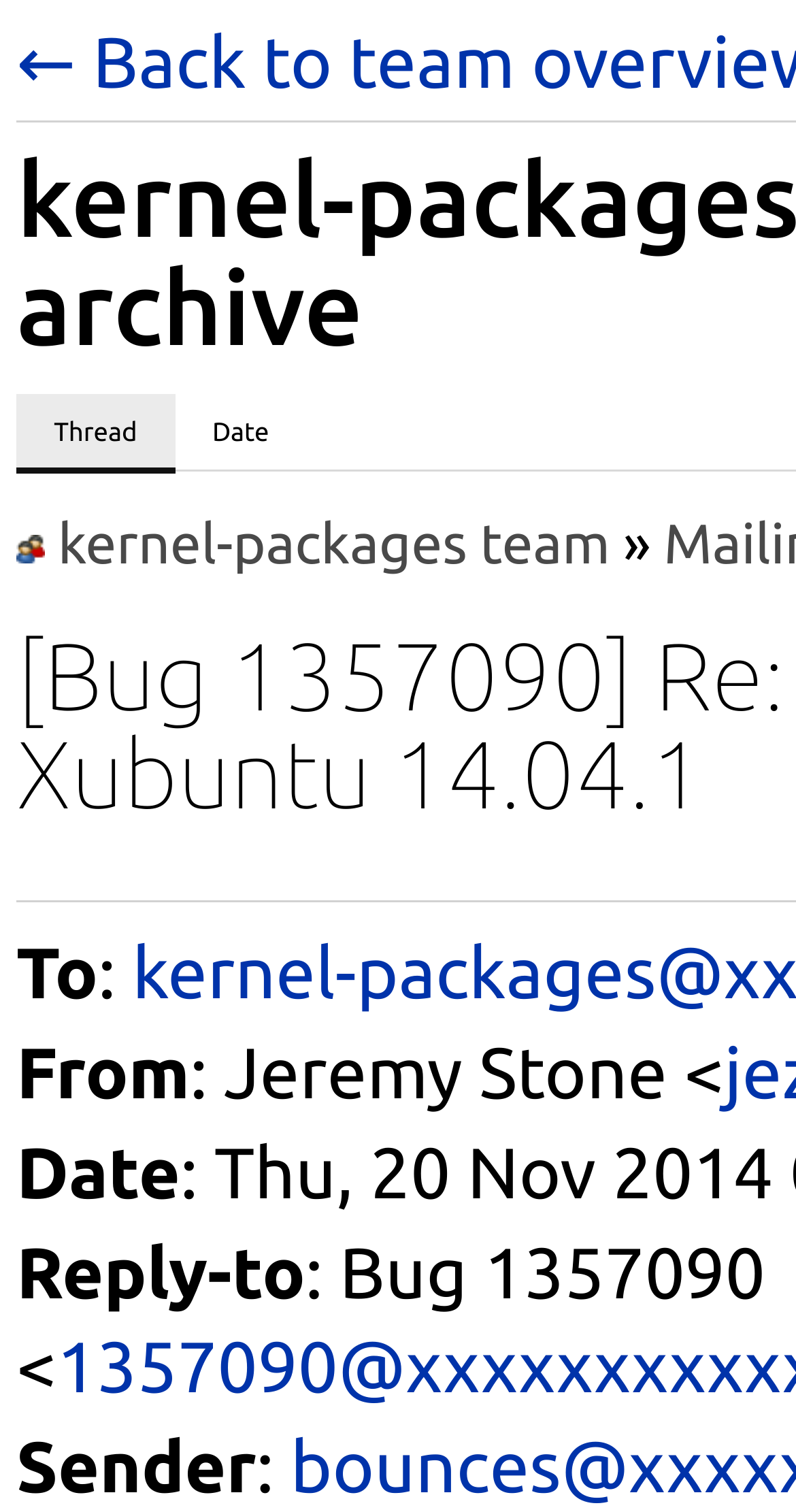What is the sender of the message?
Based on the image, respond with a single word or phrase.

Jeremy Stone